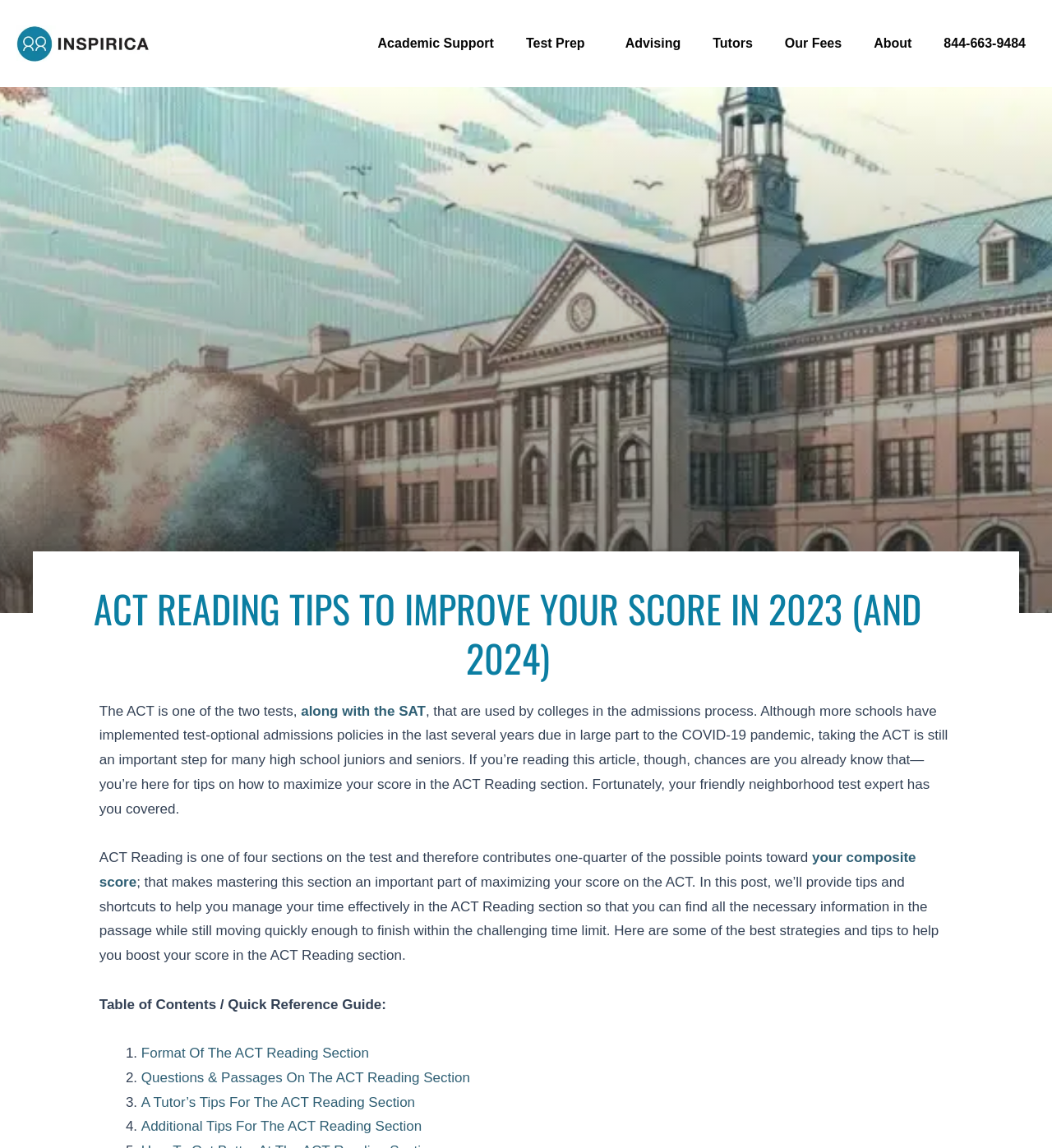Observe the image and answer the following question in detail: What is the main topic of this webpage?

The webpage provides tips and shortcuts to help readers manage their time effectively in the ACT Reading section and boost their score. The text also mentions that the webpage will provide strategies and tips to help readers improve their score in the ACT Reading section.